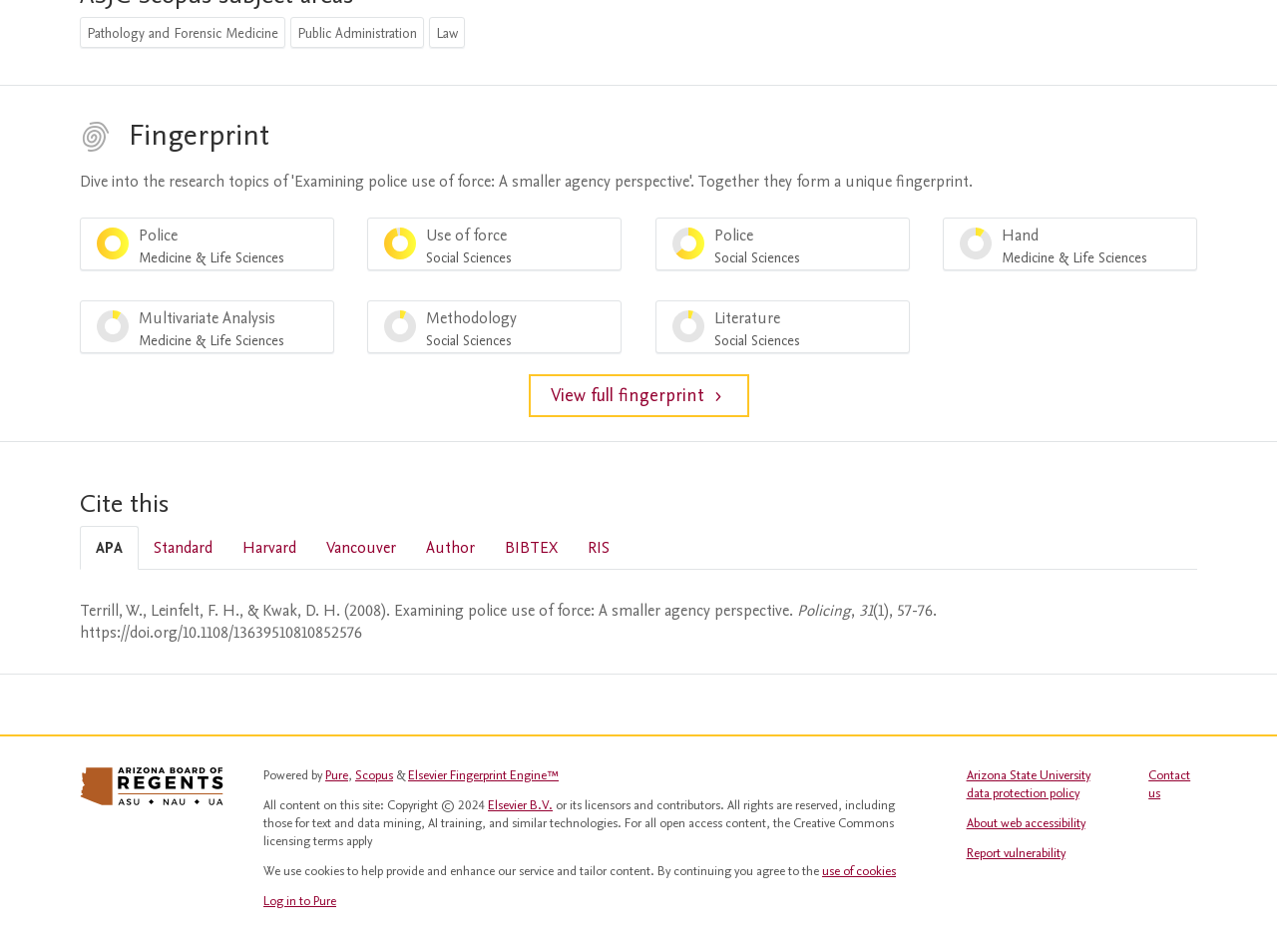What is the main topic of the webpage?
Examine the screenshot and reply with a single word or phrase.

Fingerprint